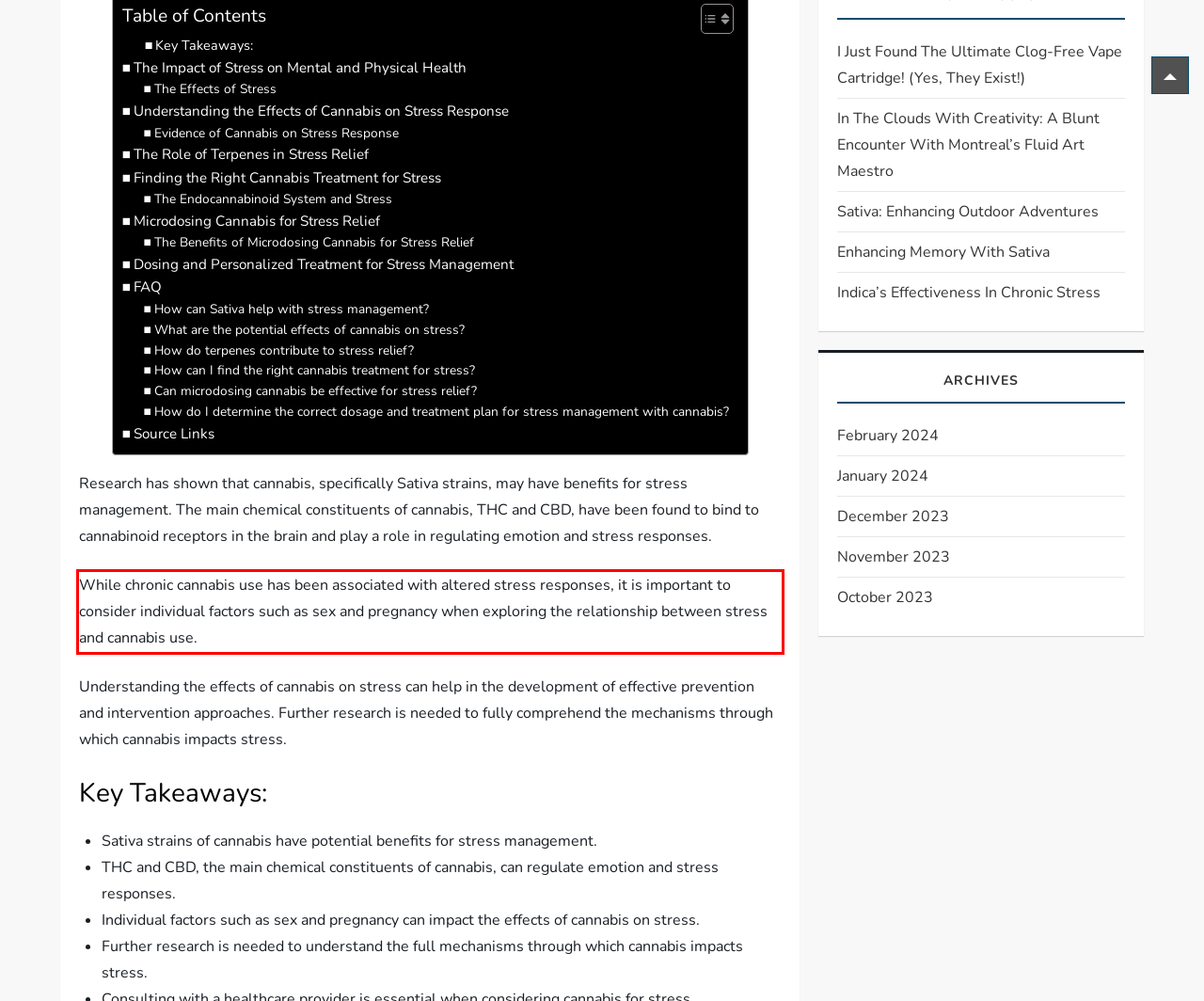With the provided screenshot of a webpage, locate the red bounding box and perform OCR to extract the text content inside it.

While chronic cannabis use has been associated with altered stress responses, it is important to consider individual factors such as sex and pregnancy when exploring the relationship between stress and cannabis use.